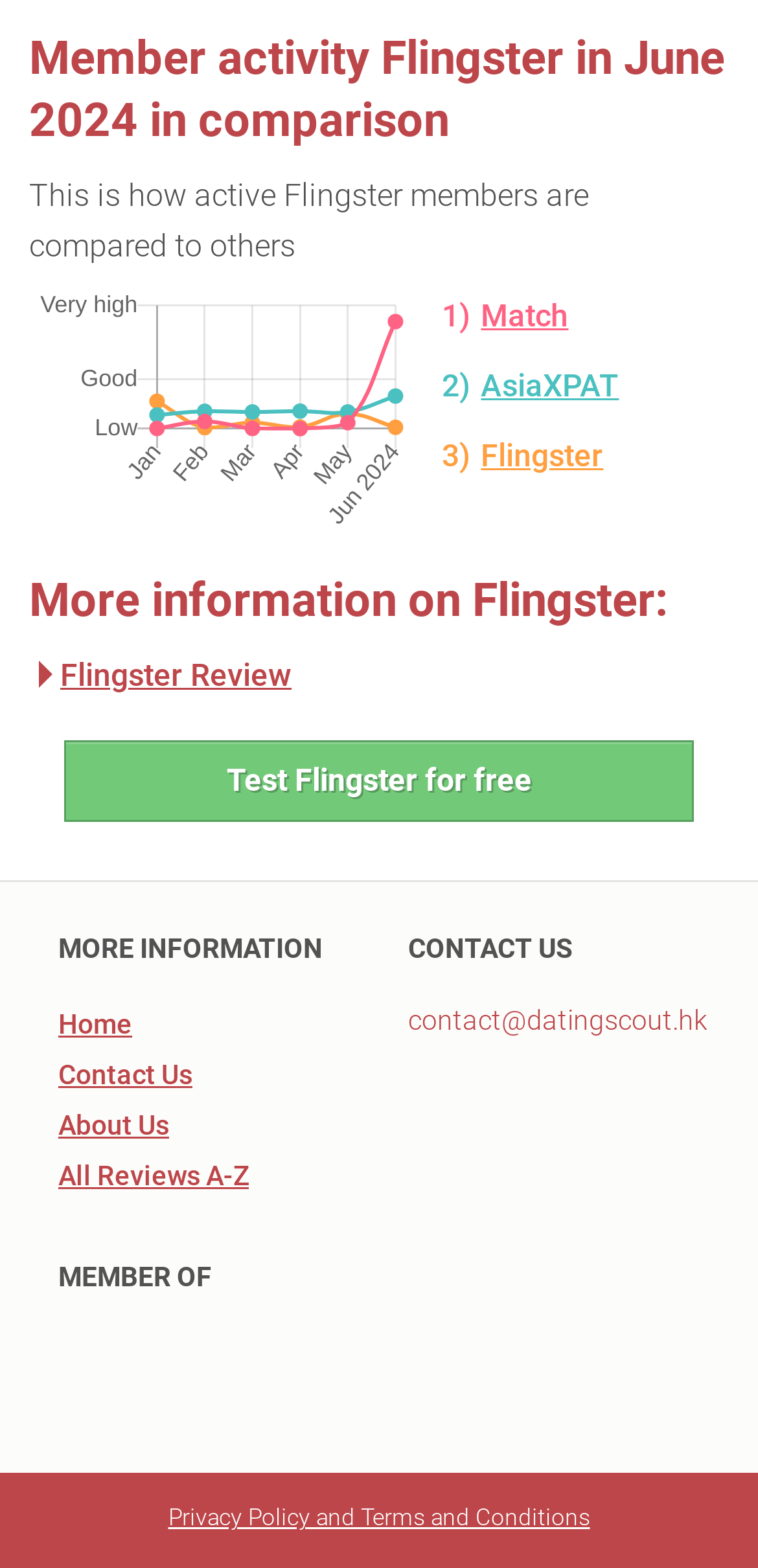Provide your answer in one word or a succinct phrase for the question: 
What is the purpose of the 'Test Flingster for free' link?

To test Flingster for free